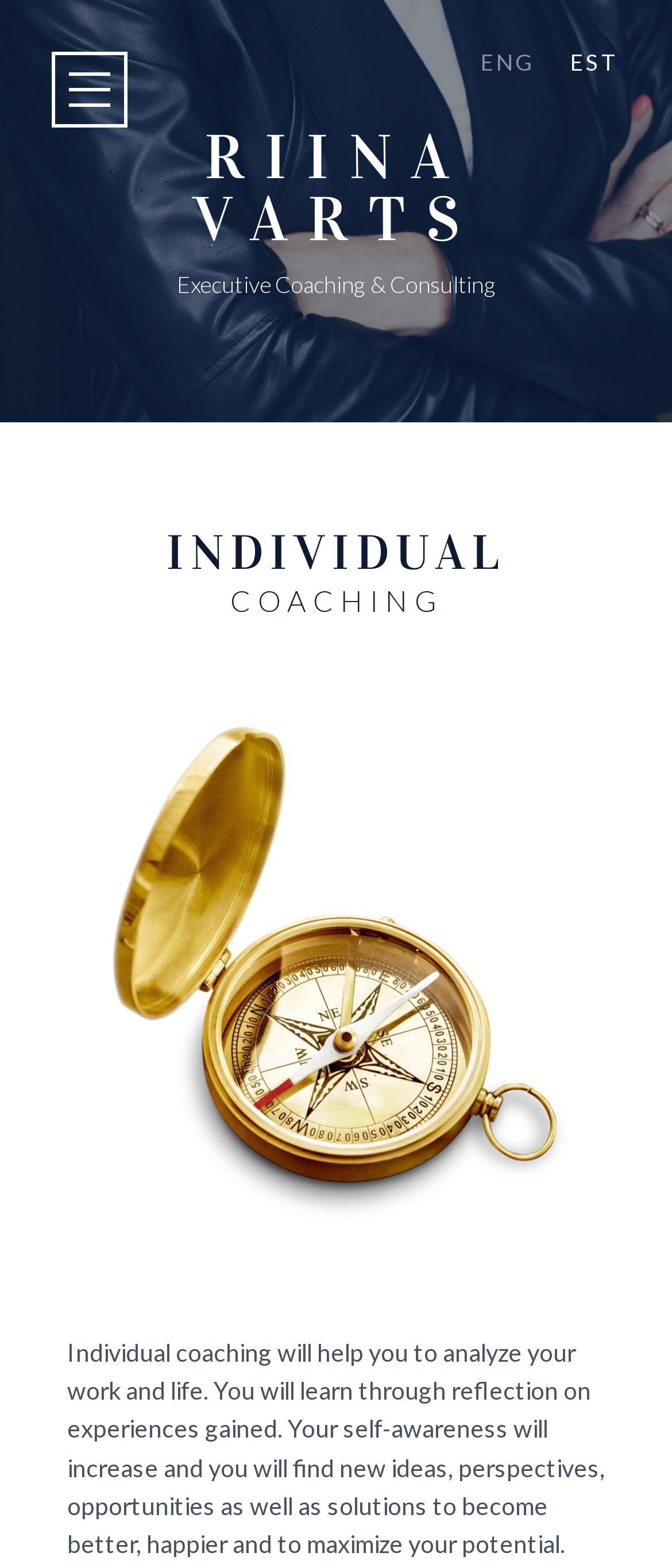Detail the webpage's structure and highlights in your description.

The webpage is about Riina Varts, an executive coach and consultant, offering individual coaching services. At the top left corner, there is a link to a menu. On the top right corner, there are two language options, ENG and EST, which are links. 

Below the language options, the name "RIINA VARTS" is prominently displayed as a heading, with a link to the same name. Underneath, there is another heading that reads "Executive Coaching & Consulting". 

Within the "Executive Coaching & Consulting" section, there is a subheading "INDIVIDUAL COACHING" that spans across the page. Below this subheading, there is an emphasized text, followed by a paragraph that describes the benefits of individual coaching, including increased self-awareness, new ideas, and solutions to maximize one's potential. 

To the left of the paragraph, there is an image of a compass, which is likely a visual representation of the coaching services offered.